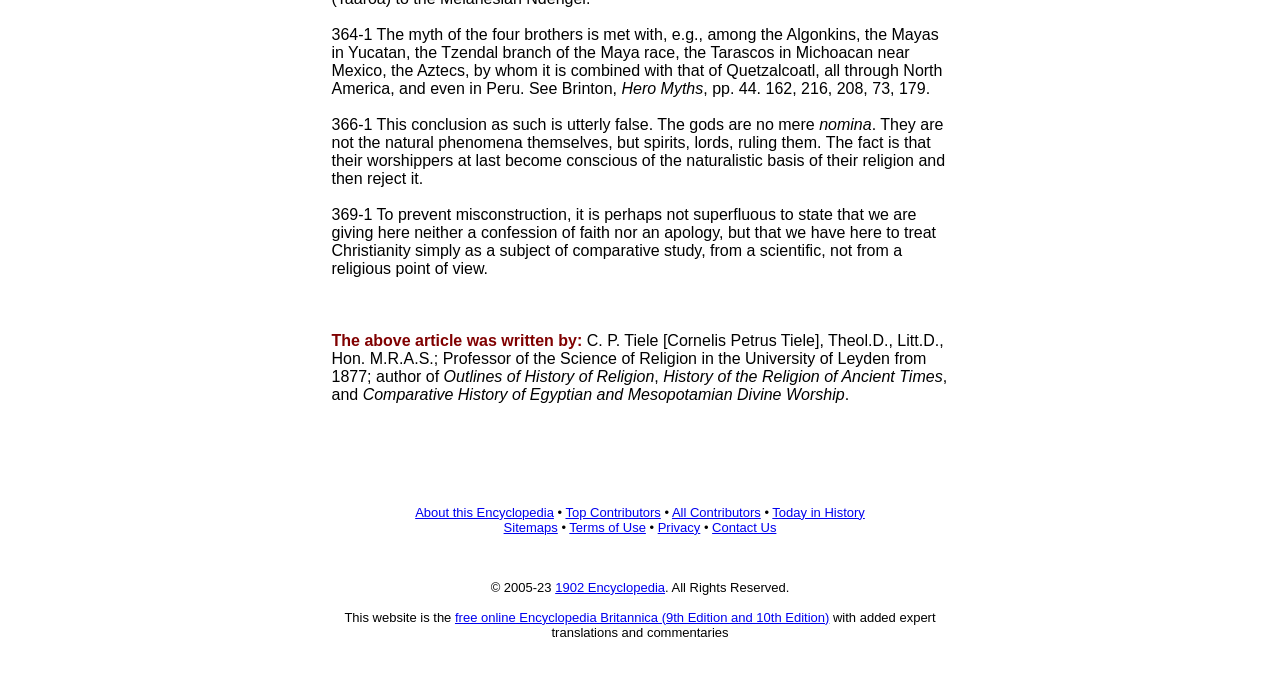Provide the bounding box coordinates of the HTML element described by the text: "Today in History". The coordinates should be in the format [left, top, right, bottom] with values between 0 and 1.

[0.603, 0.722, 0.676, 0.744]